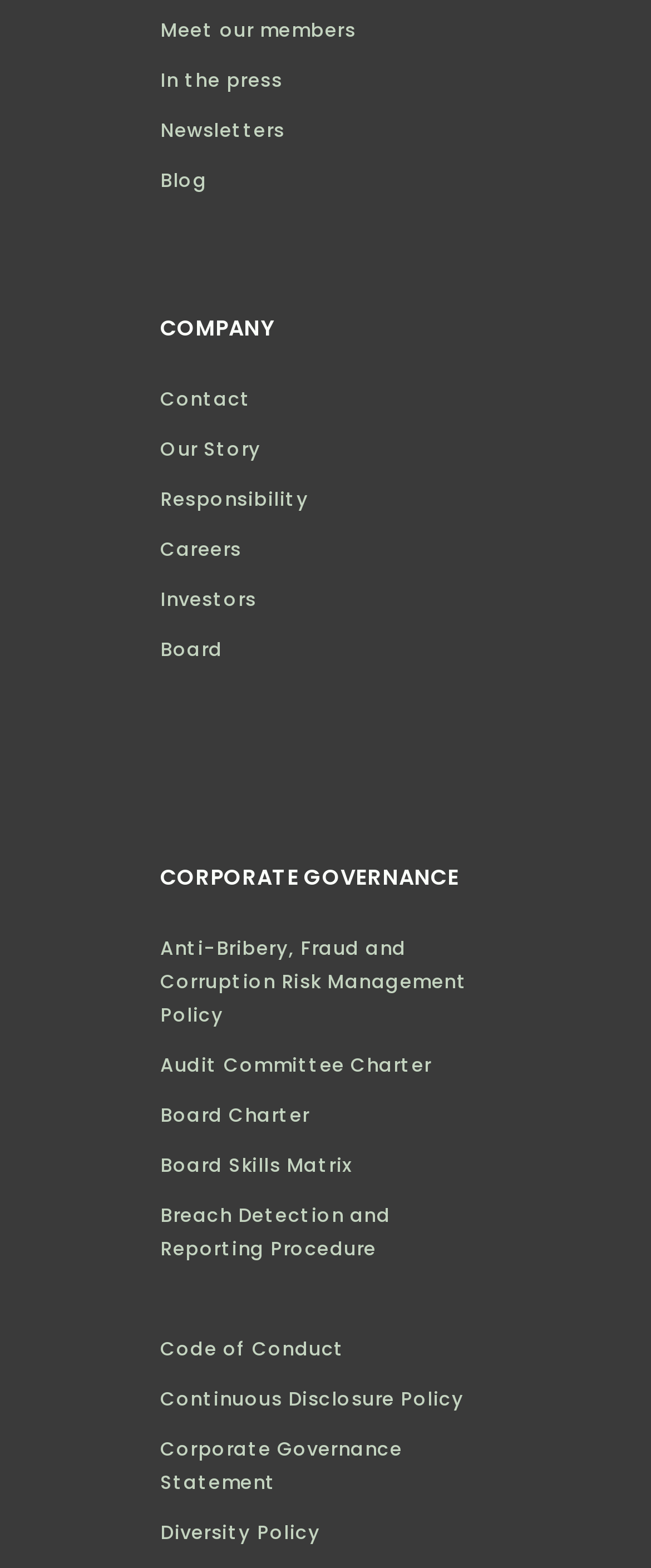Respond to the following question using a concise word or phrase: 
How many headings are present on the webpage?

3